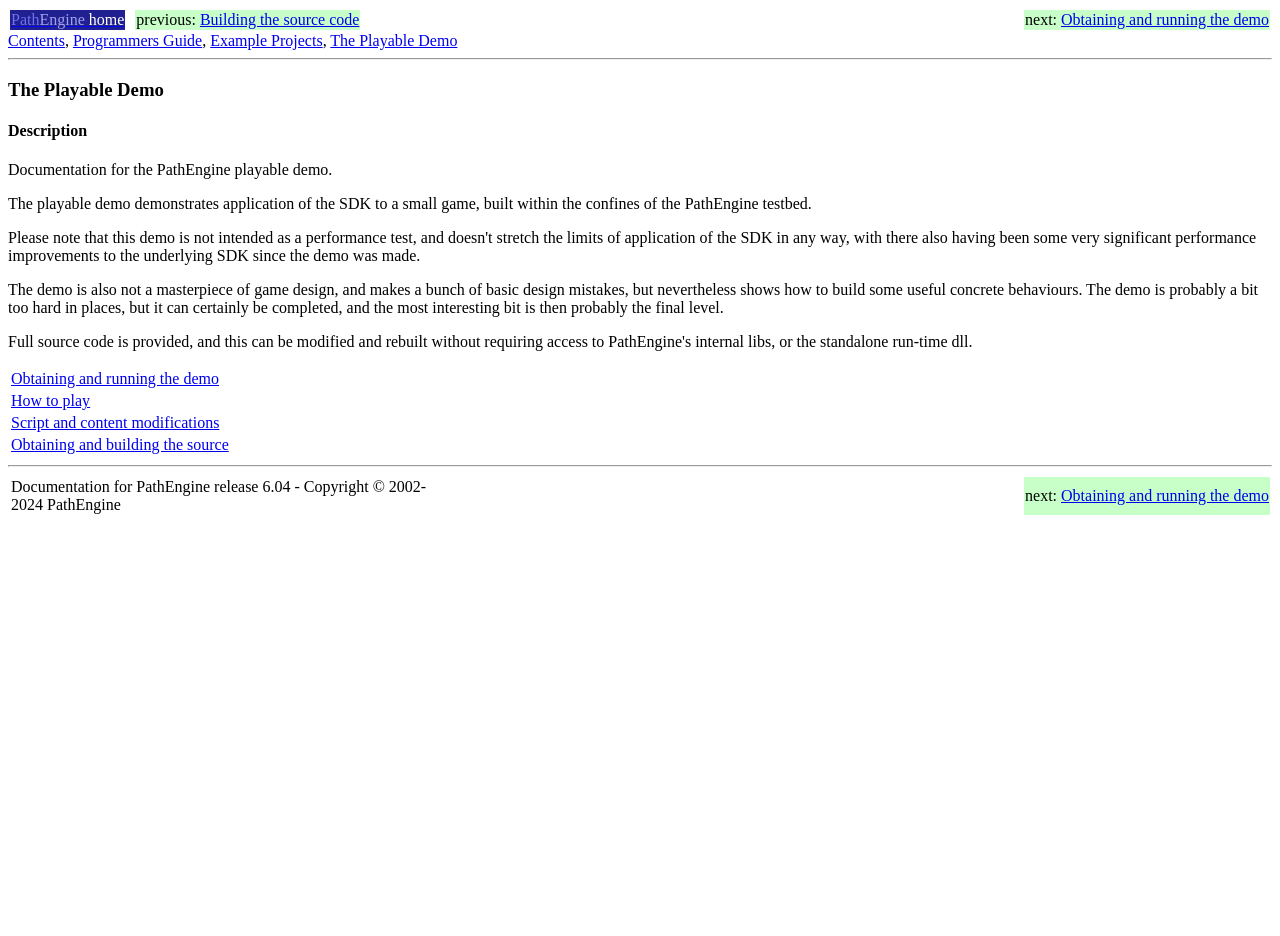Identify the bounding box coordinates of the specific part of the webpage to click to complete this instruction: "Call the phone number".

None